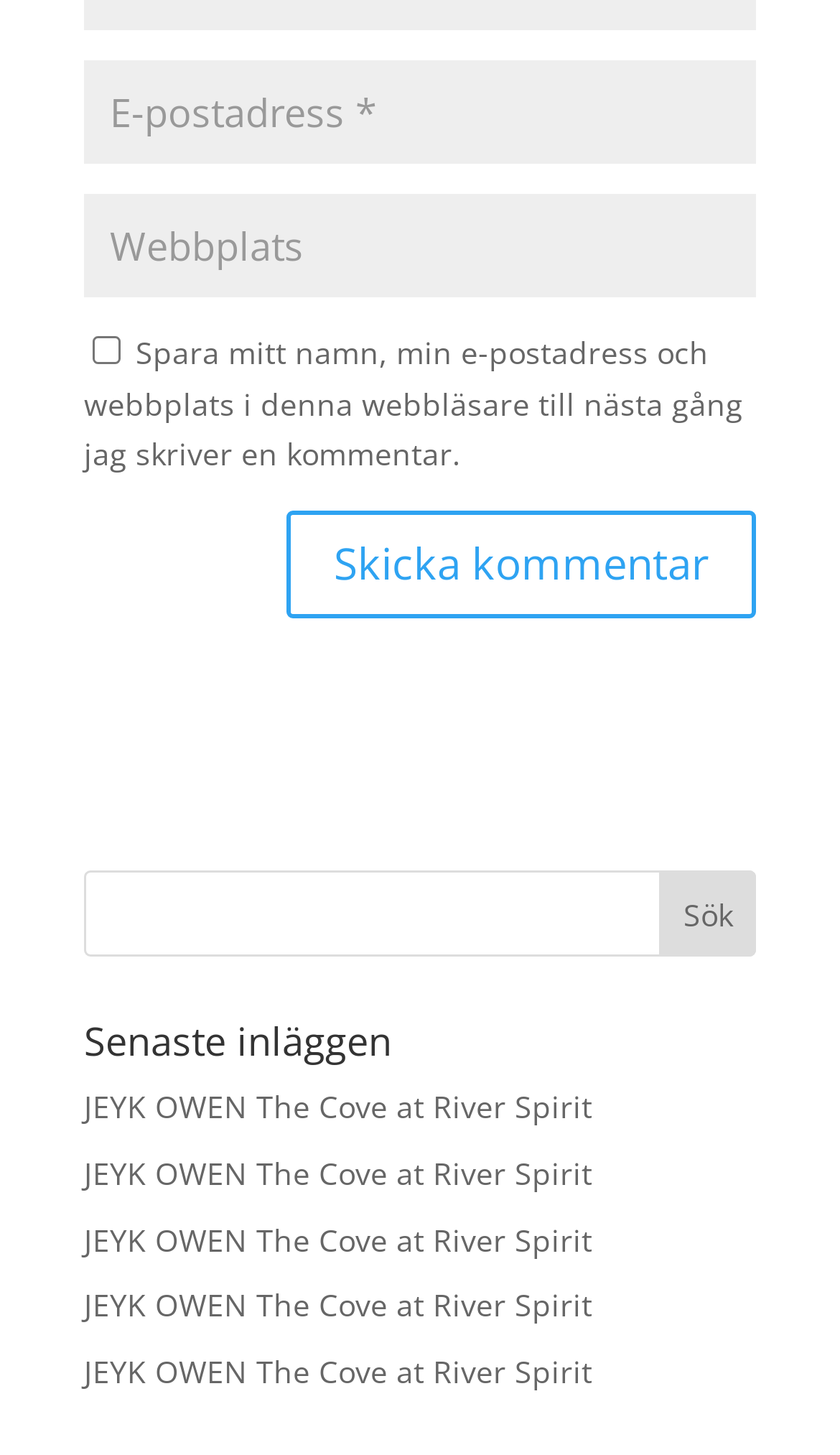Provide the bounding box coordinates for the UI element that is described as: "2".

None